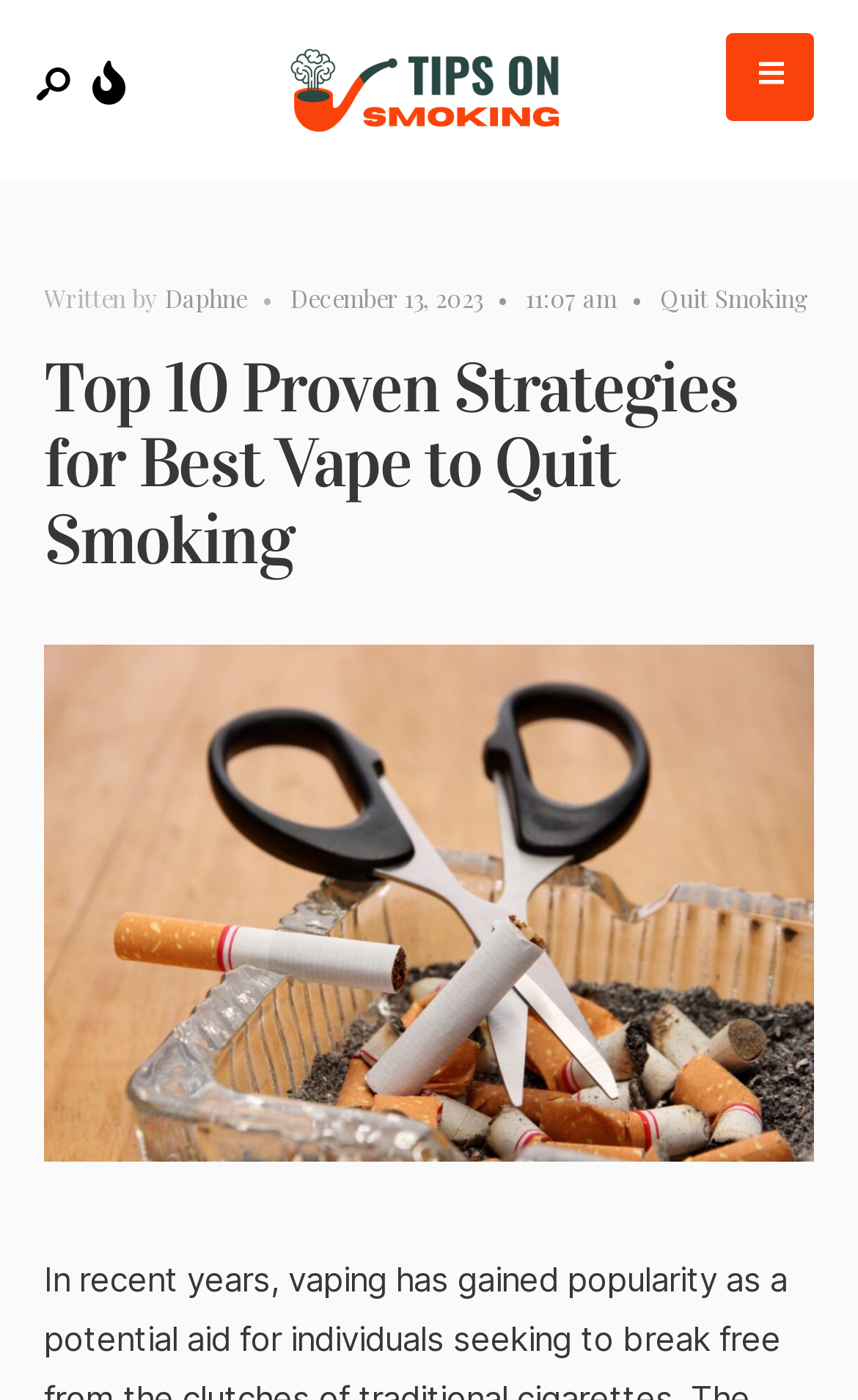What is the topic of the article? Using the information from the screenshot, answer with a single word or phrase.

Quit Smoking